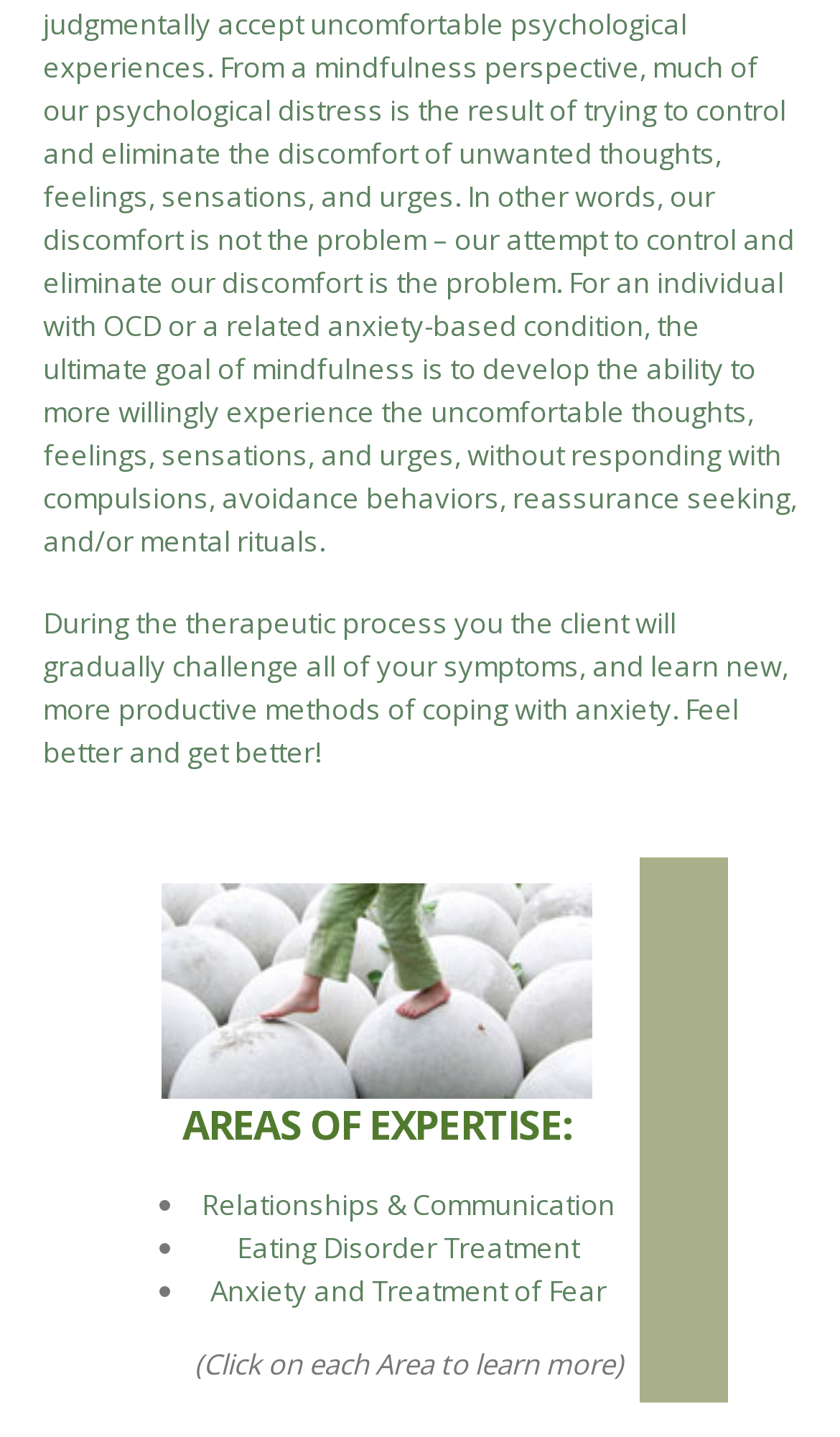Highlight the bounding box of the UI element that corresponds to this description: "Anxiety and Treatment of Fear".

[0.25, 0.884, 0.722, 0.911]